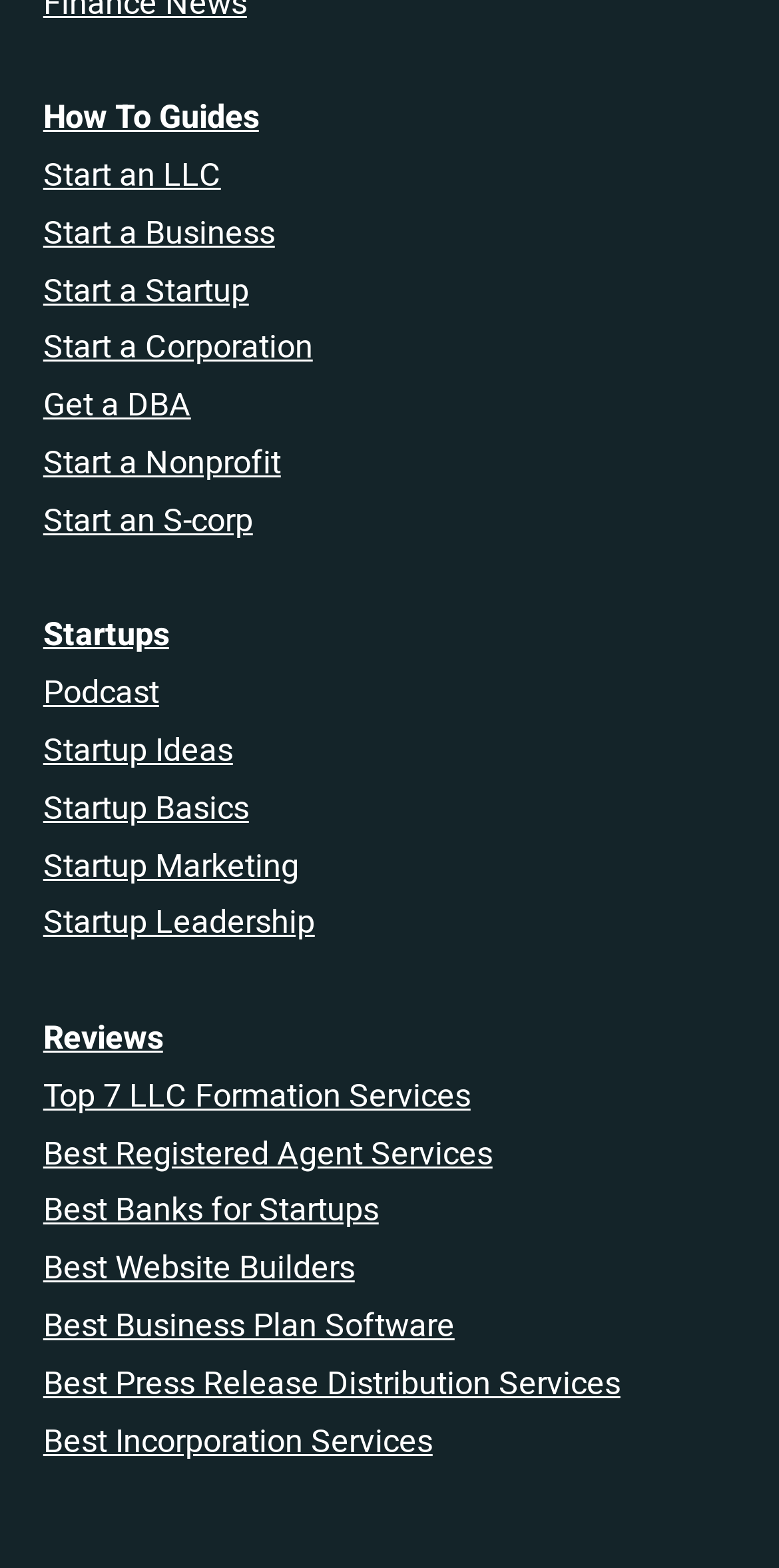Identify the bounding box coordinates of the clickable section necessary to follow the following instruction: "Learn about 'Start an LLC'". The coordinates should be presented as four float numbers from 0 to 1, i.e., [left, top, right, bottom].

[0.055, 0.097, 0.284, 0.127]